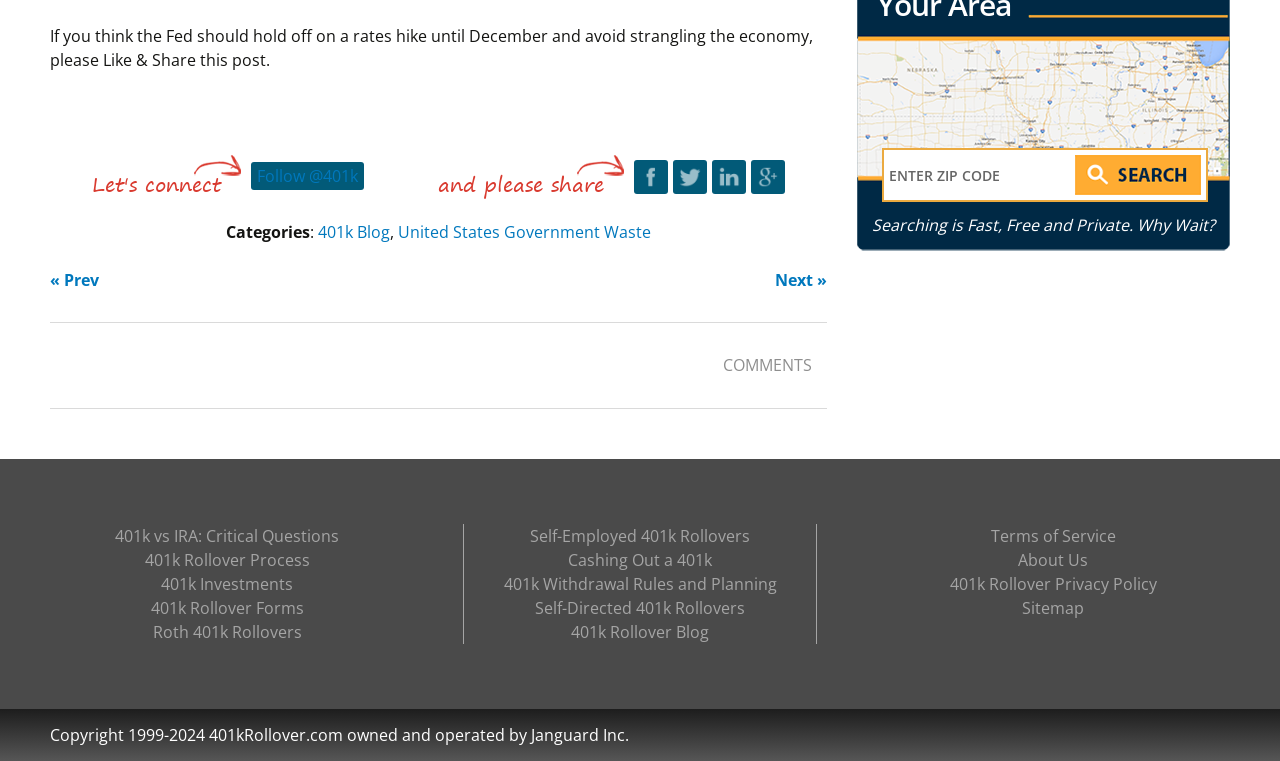From the webpage screenshot, predict the bounding box of the UI element that matches this description: "United States Government Waste".

[0.311, 0.29, 0.508, 0.319]